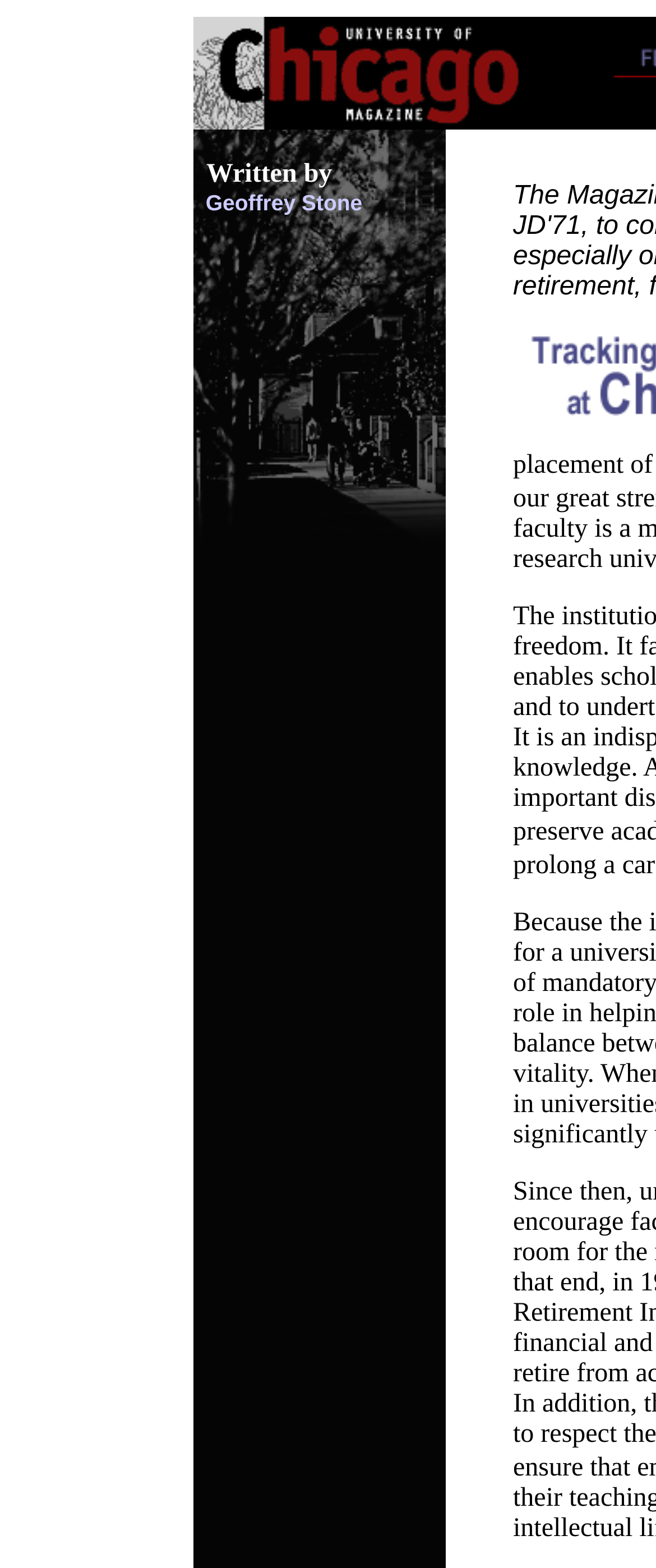Is there a navigation menu on the webpage?
Using the image as a reference, give a one-word or short phrase answer.

No